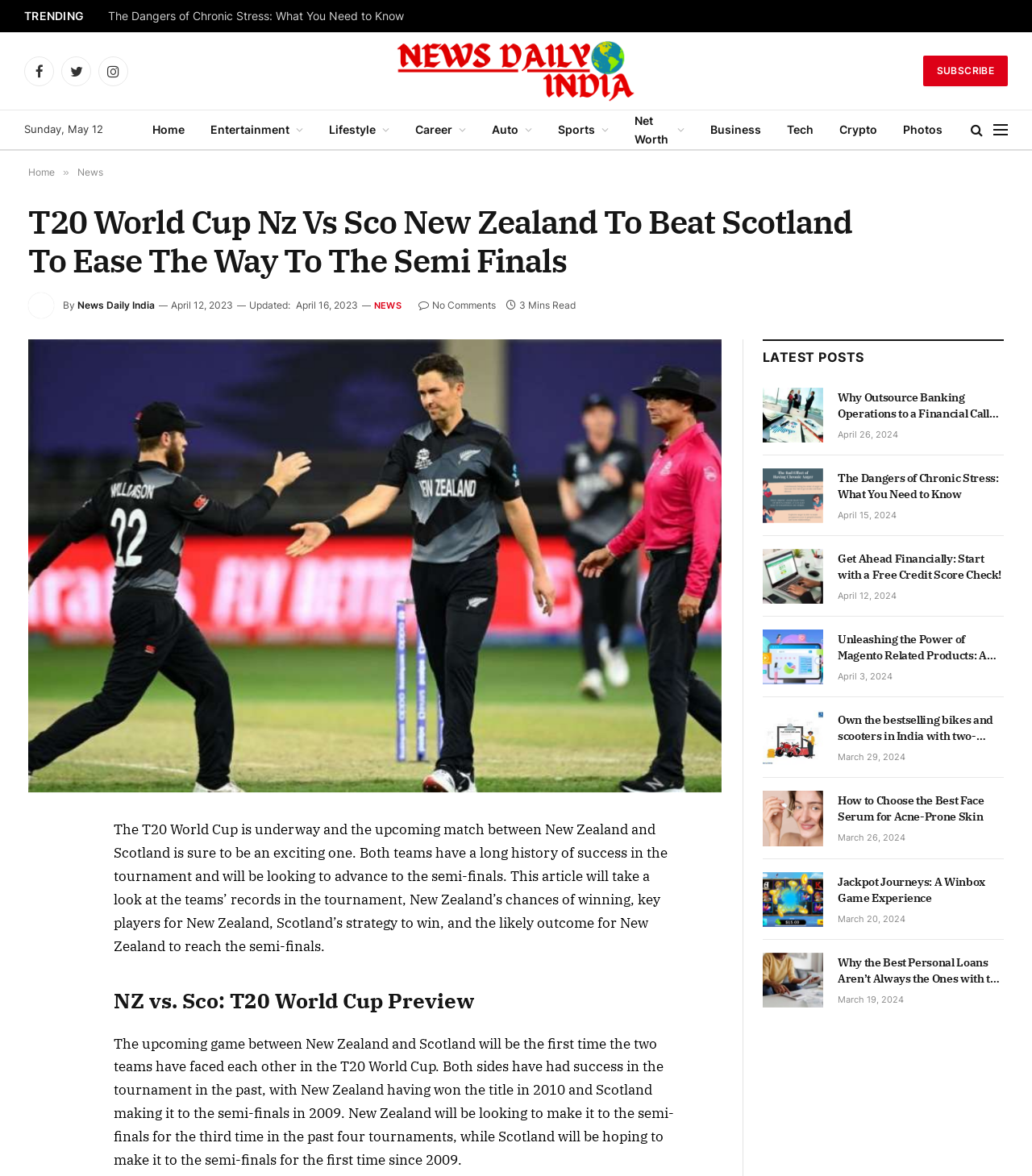Identify the bounding box coordinates of the element that should be clicked to fulfill this task: "Share the article on Facebook". The coordinates should be provided as four float numbers between 0 and 1, i.e., [left, top, right, bottom].

[0.027, 0.727, 0.057, 0.753]